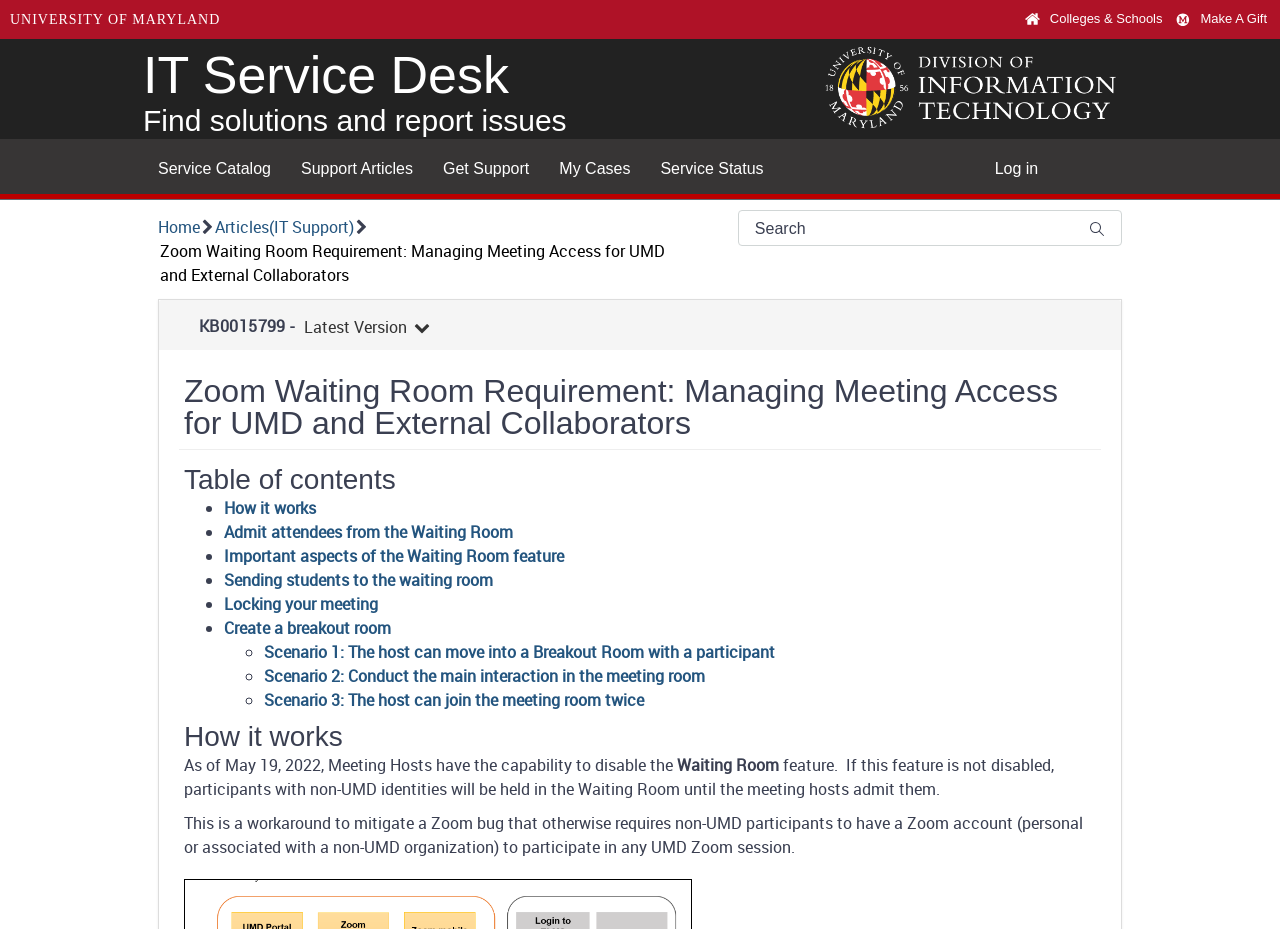Create an in-depth description of the webpage, covering main sections.

This webpage is about IT Support, specifically focusing on the Zoom Waiting Room feature and its management for meeting access. At the top, there are several links to the University of Maryland, School Colleges & Schools, and a gift option, accompanied by corresponding images. Below these links, there is a section with a "Return Home" link, an IT Service Desk heading, and a "Find solutions and report issues" subheading. 

To the right of this section, there is a DIT Logo image and a navigation menu with a "Log in" option. The navigation menu also contains a horizontal menubar with several menu items, including "Service Catalog", "Support Articles", "Get Support", "My Cases", and "Service Status". 

Below the navigation menu, there is a list of page breadcrumbs, showing the current page's location within the website. The breadcrumbs include links to "Home", "Articles (IT Support)", and the current page, "Zoom Waiting Room Requirement: Managing Meeting Access for UMD and External Collaborators". 

On the right side of the page, there is a search bar with a combobox and a "Submit search" button. 

The main content of the page starts with a heading that matches the page title. Below the heading, there is a section with an article metadata description and a table of contents. The table of contents lists several links, including "How it works", "Admit attendees from the Waiting Room", "Important aspects of the Waiting Room feature", "Sending students to the waiting room", "Locking your meeting", and "Create a breakout room". 

Each of these links is accompanied by a list marker, and some of them have sub-links with additional information. The page also contains several paragraphs of text explaining the Zoom Waiting Room feature, its benefits, and how to use it.